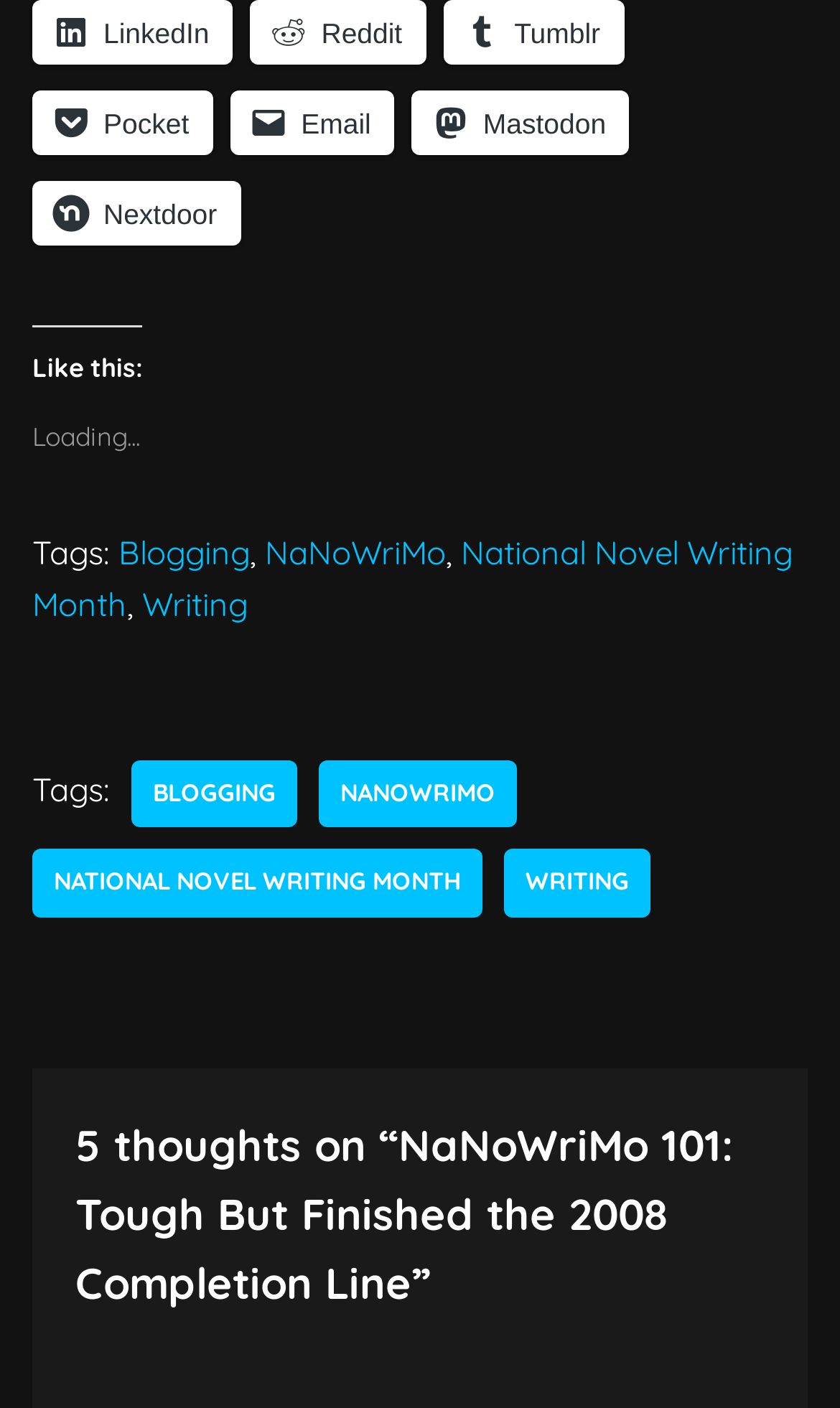Locate the bounding box coordinates of the element that should be clicked to execute the following instruction: "View NaNoWriMo tag".

[0.315, 0.378, 0.531, 0.407]